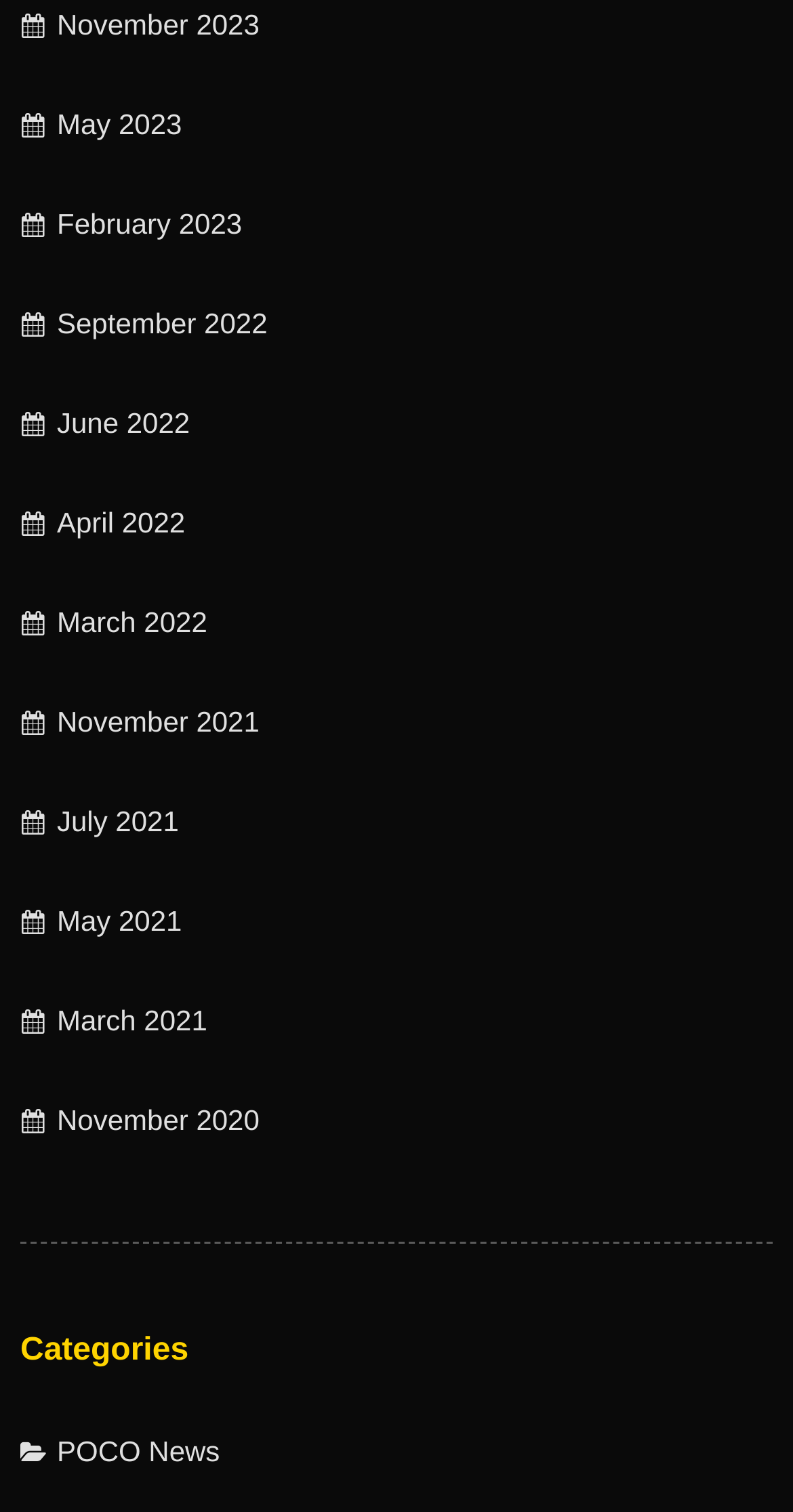Please reply with a single word or brief phrase to the question: 
What type of news is listed under the categories section?

POCO News